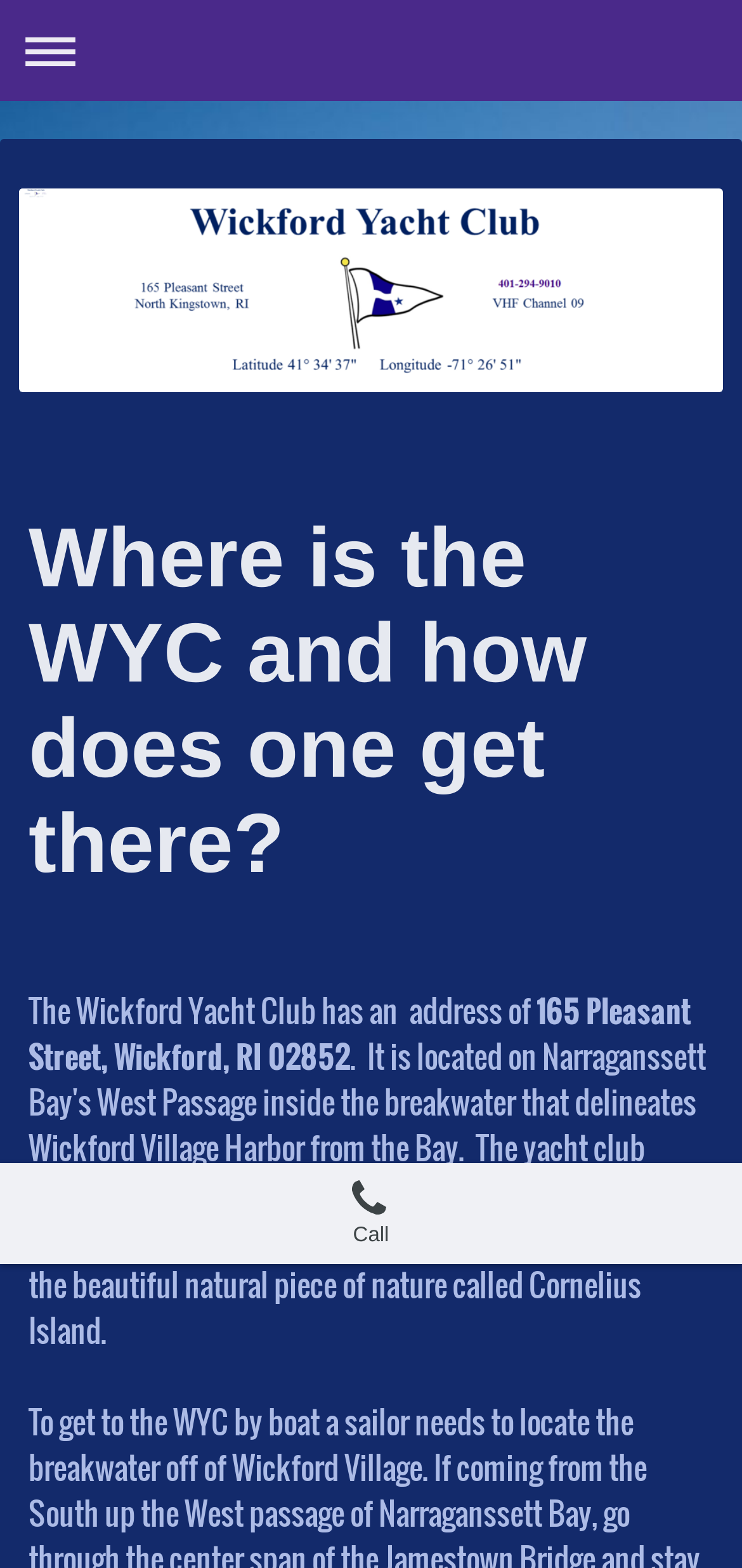Offer a meticulous caption that includes all visible features of the webpage.

The webpage is about the location of the Wickford Yacht Club. At the top, there is a navigation link to expand or collapse the navigation menu. Below this, a heading reads "Where is the WYC and how does one get there?" which is centered on the page. 

Following the heading, there is a brief description of the yacht club's address, which is divided into three parts. The first part is a non-breaking space, the second part reads "The Wickford Yacht Club has an address of", and the third part displays the actual address "165 Pleasant Street, Wickford, RI 02852". These three parts are aligned to the left and are positioned below the heading.

Further down the page, there is a table with a single row and cell. Inside this cell, there is a "Call" link, accompanied by a small image to its left. The link and image are centered within the cell.